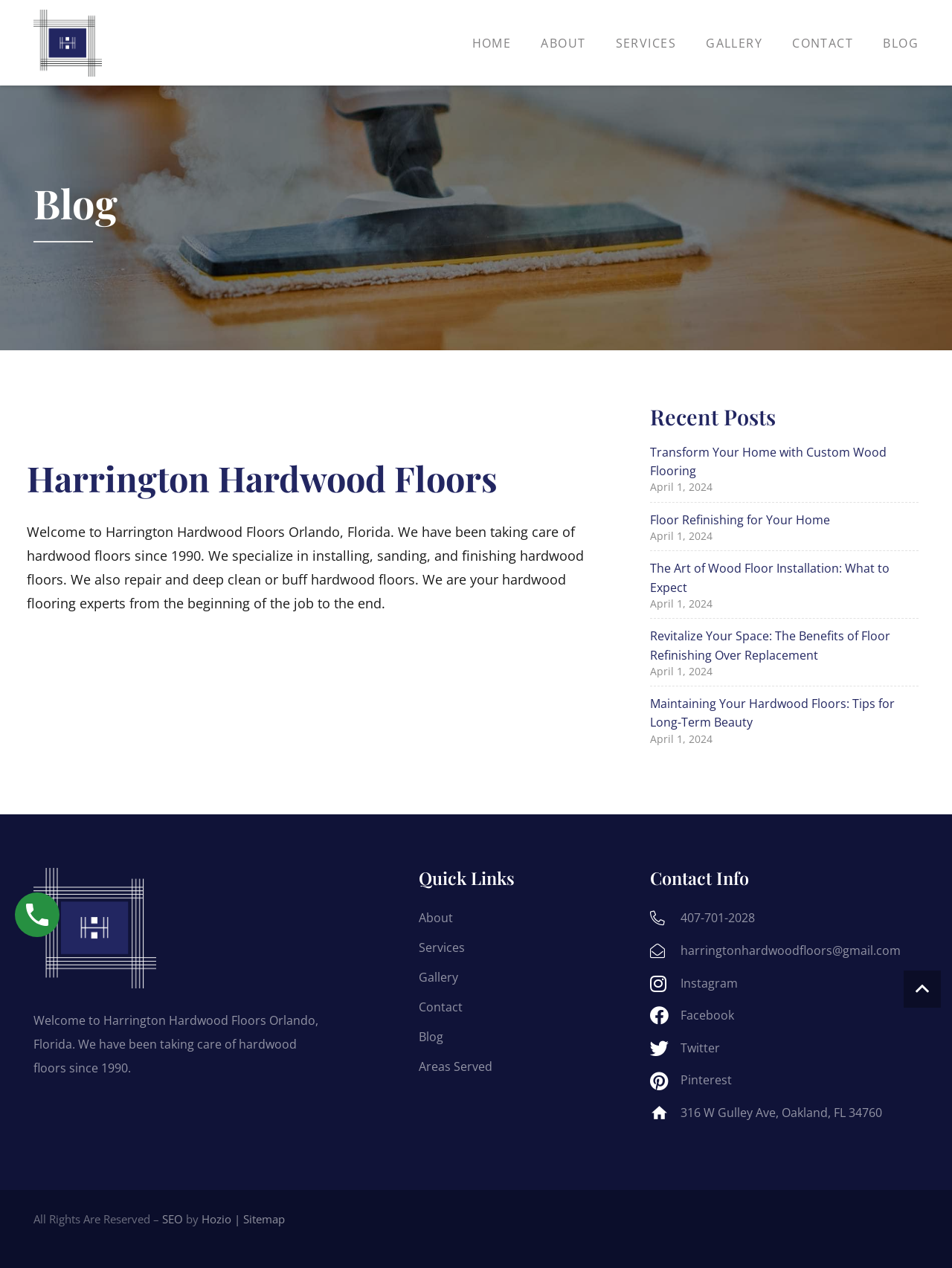From the element description: "Contact", extract the bounding box coordinates of the UI element. The coordinates should be expressed as four float numbers between 0 and 1, in the order [left, top, right, bottom].

[0.44, 0.788, 0.486, 0.801]